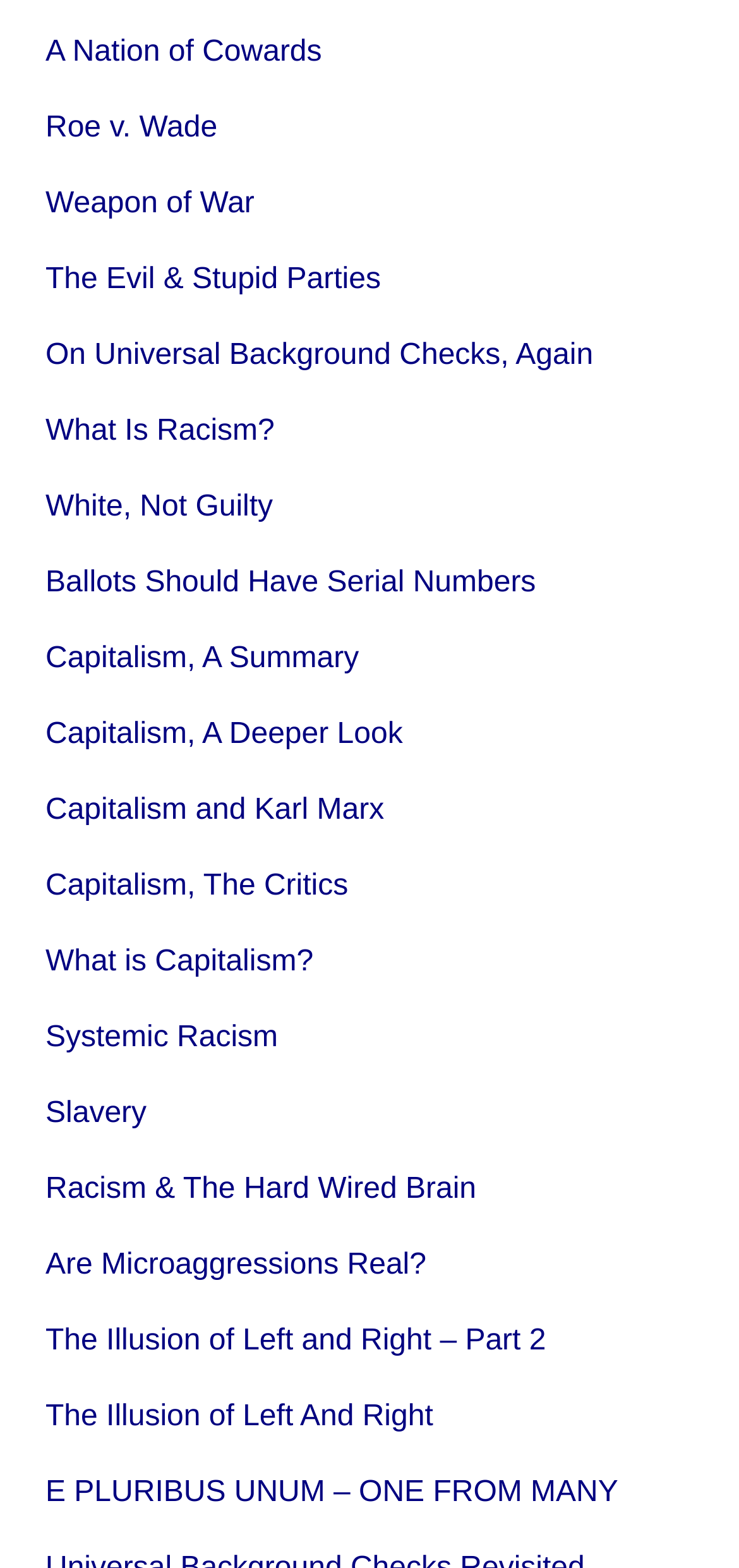What is the topic of the link with the bounding box coordinate [0.062, 0.652, 0.376, 0.673]?
Please provide a single word or phrase in response based on the screenshot.

Systemic Racism